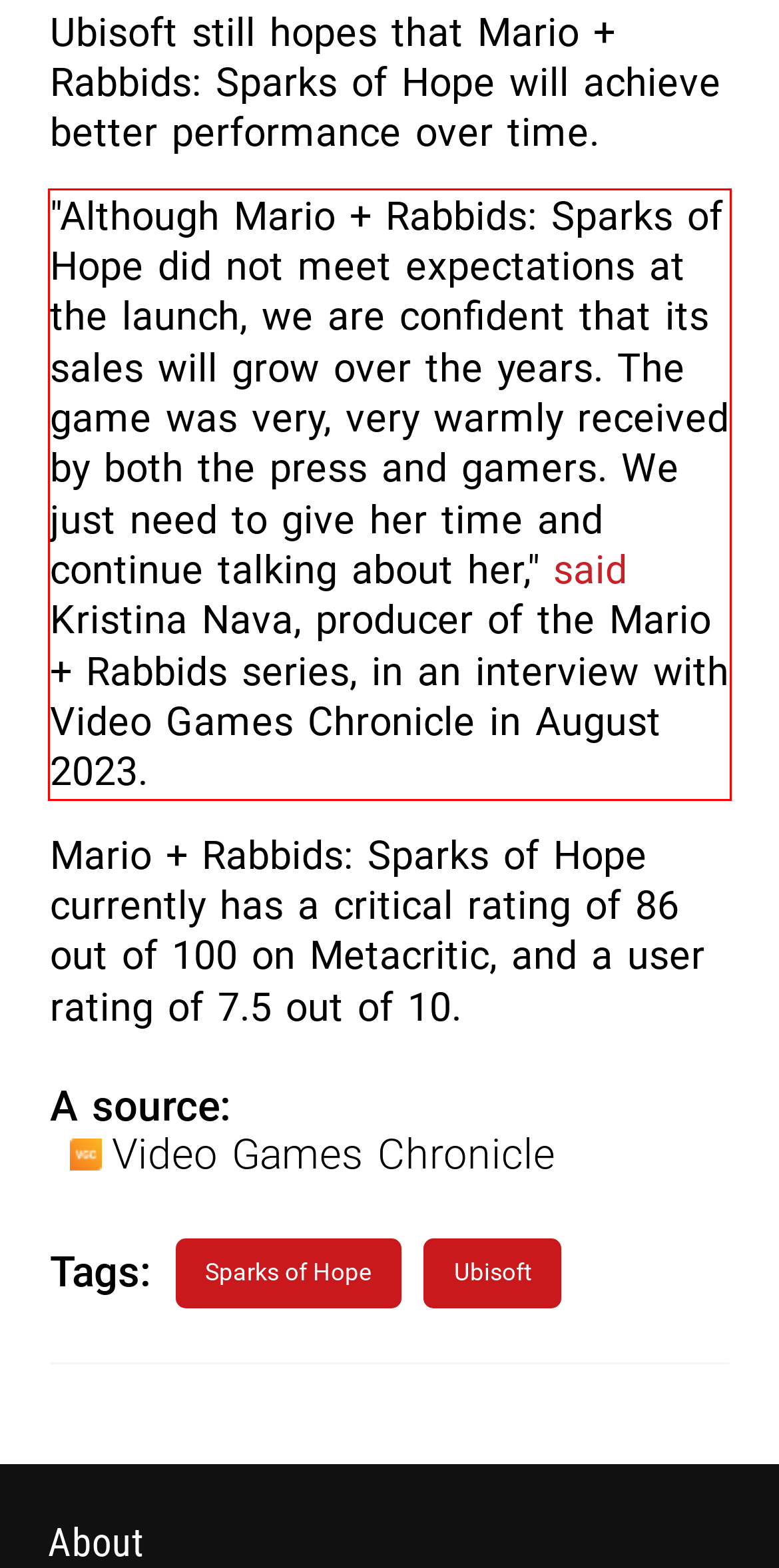Given a screenshot of a webpage, identify the red bounding box and perform OCR to recognize the text within that box.

"Although Mario + Rabbids: Sparks of Hope did not meet expectations at the launch, we are confident that its sales will grow over the years. The game was very, very warmly received by both the press and gamers. We just need to give her time and continue talking about her," said Kristina Nava, producer of the Mario + Rabbids series, in an interview with Video Games Chronicle in August 2023.